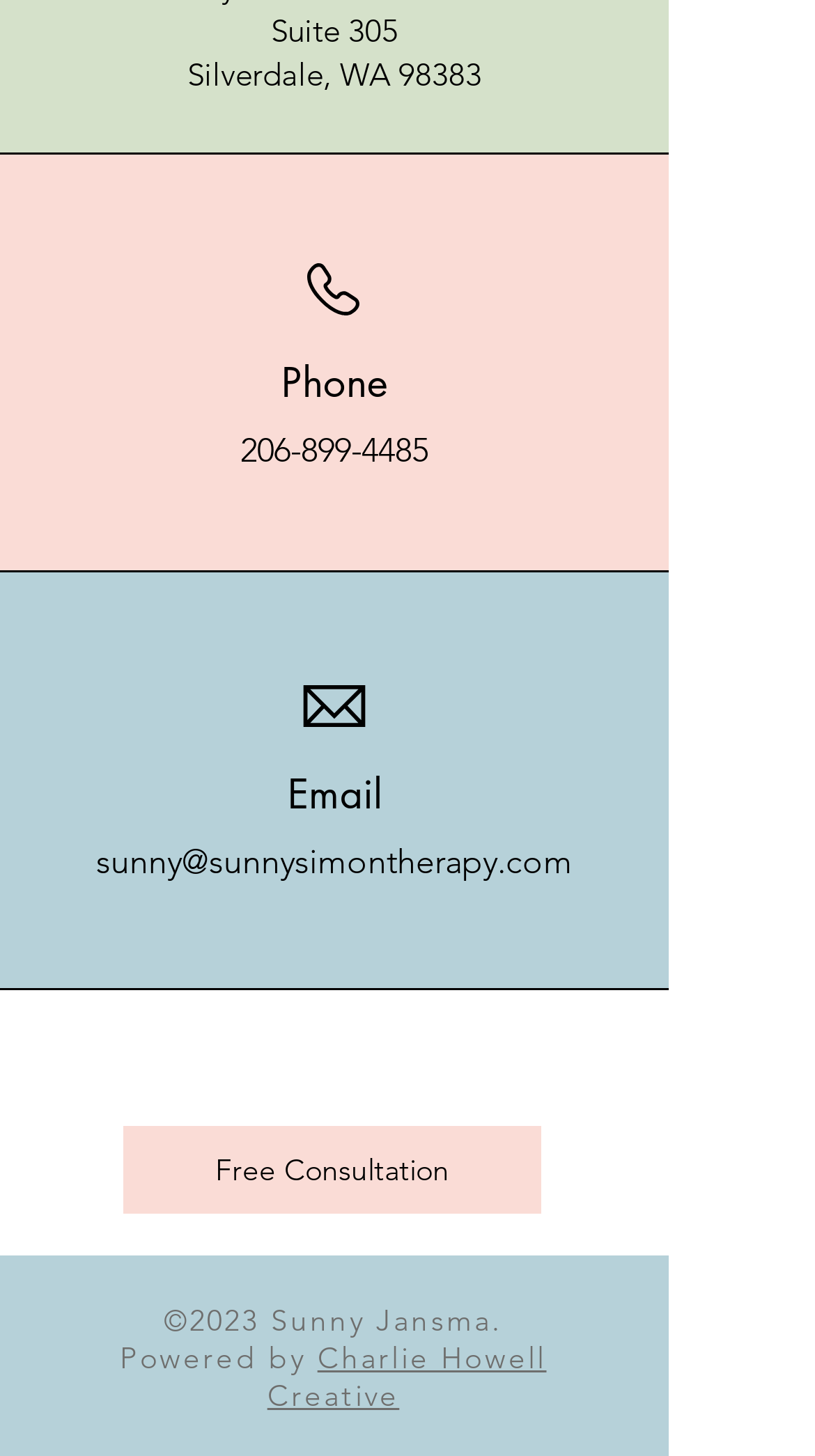What is the email address of Sunny Simon Therapy? Examine the screenshot and reply using just one word or a brief phrase.

sunny@sunnysimontherapy.com